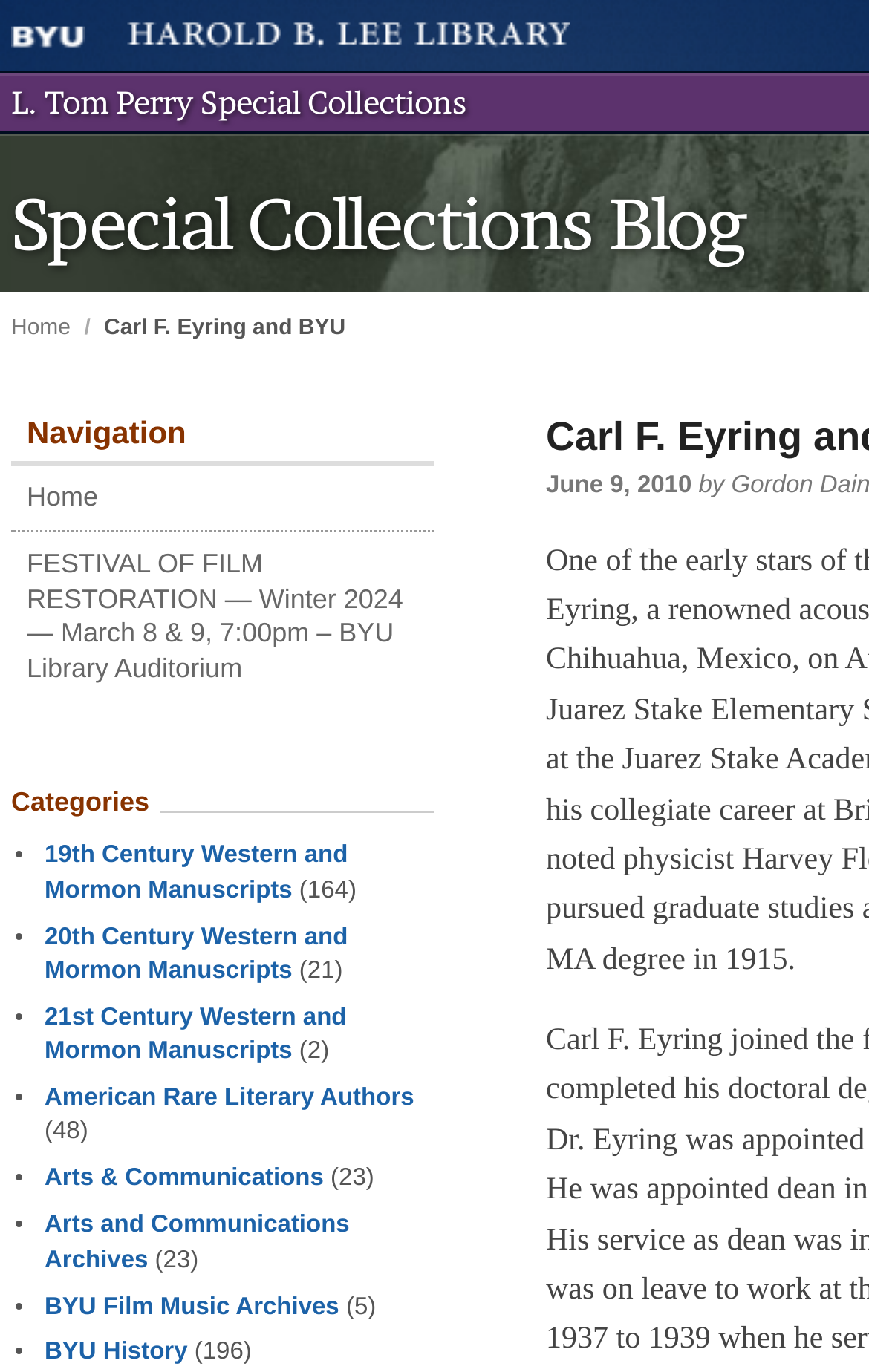What is the name of the library mentioned on the webpage?
Please ensure your answer is as detailed and informative as possible.

I found the answer by looking at the text on the webpage, specifically the part that says 'BYU Library Auditorium', which mentions the name of the library.